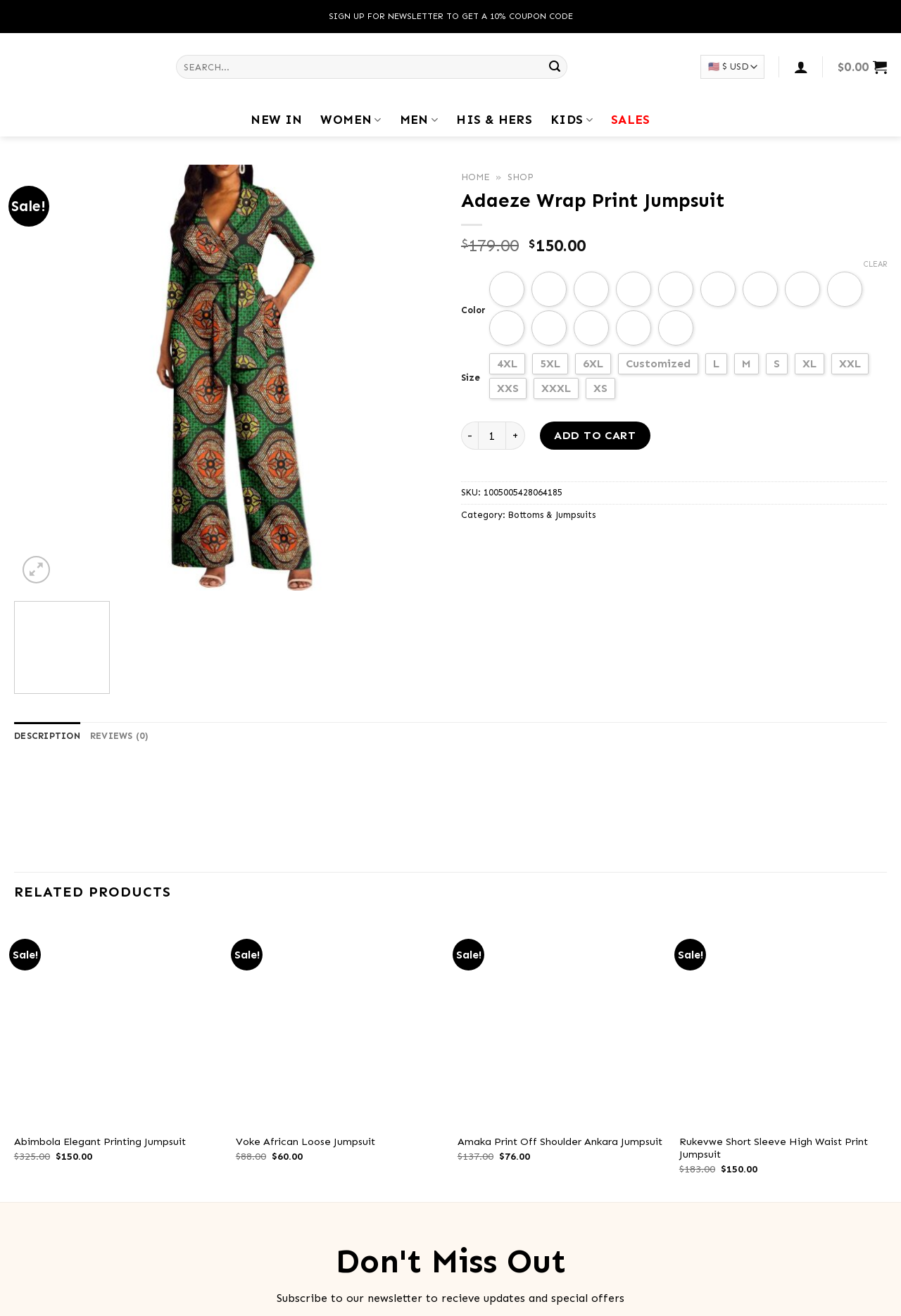Identify the bounding box coordinates of the section that should be clicked to achieve the task described: "Increase quantity".

[0.562, 0.32, 0.583, 0.342]